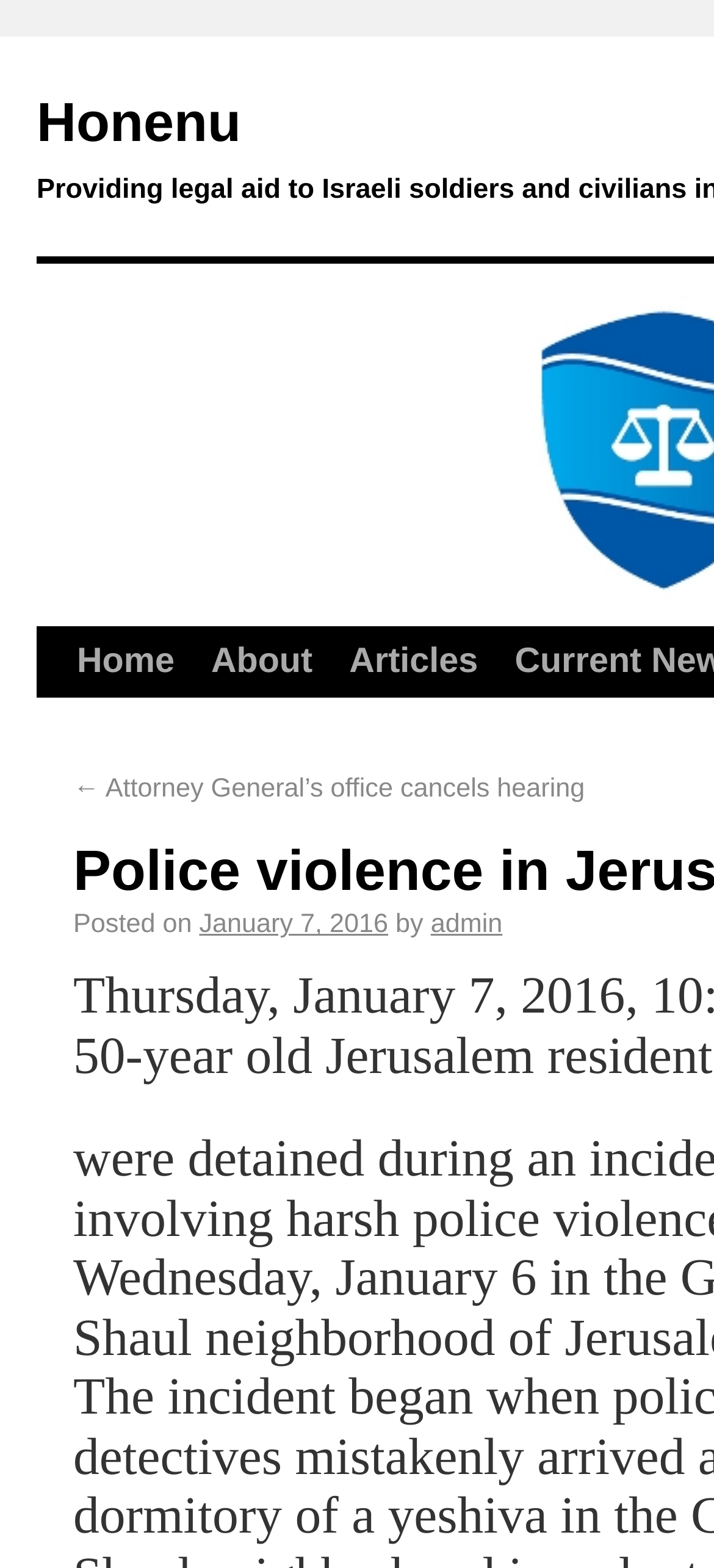Who is the author of the article? Using the information from the screenshot, answer with a single word or phrase.

admin